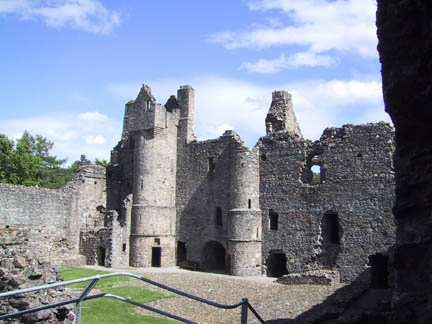What is the current state of Balvenie Castle?
Can you offer a detailed and complete answer to this question?

The caption describes the image as capturing the 'ruins of Balvenie Castle', indicating that the castle is no longer intact and is in a state of disrepair.